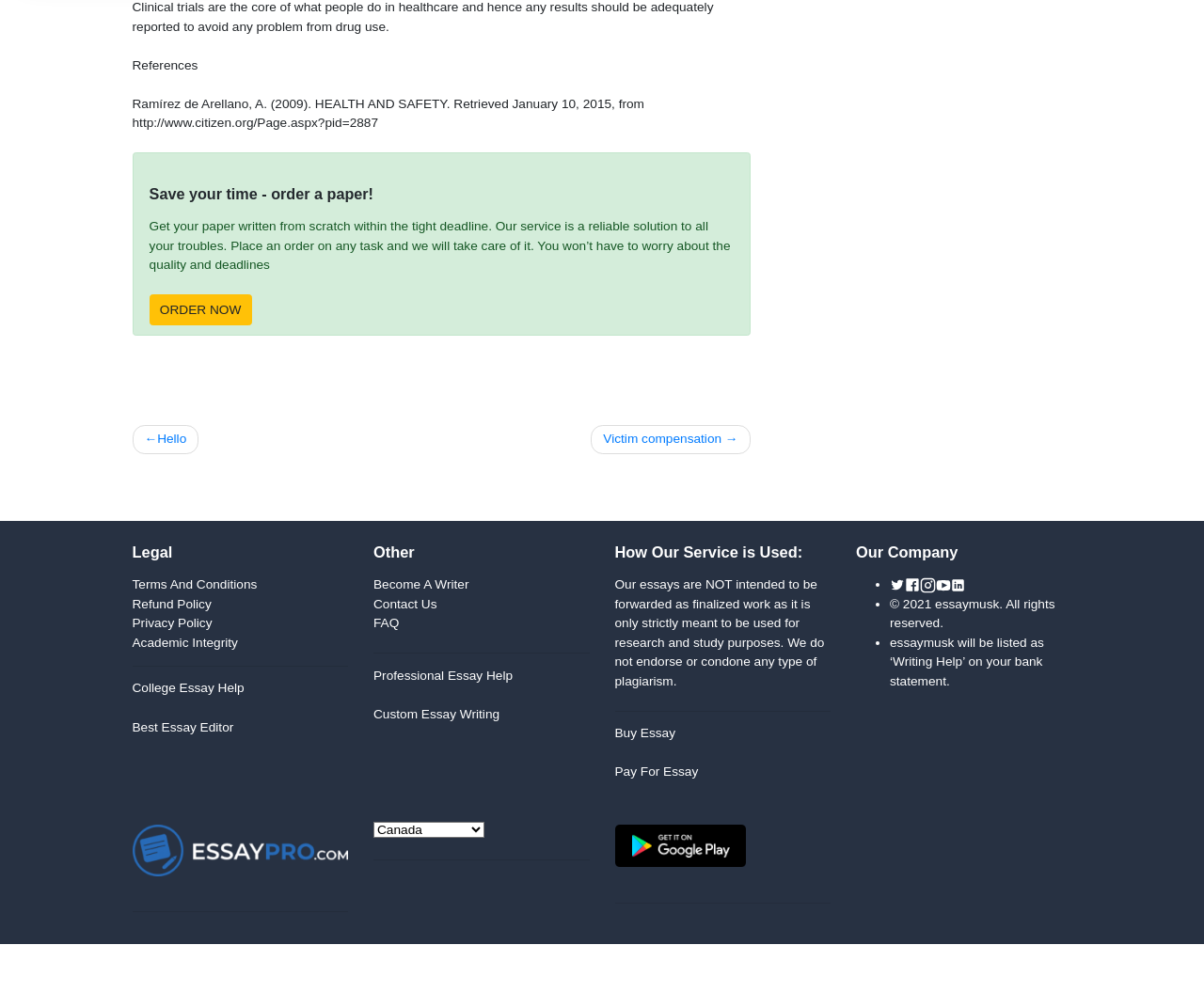Locate the bounding box coordinates of the clickable area to execute the instruction: "Order a paper". Provide the coordinates as four float numbers between 0 and 1, represented as [left, top, right, bottom].

[0.138, 0.458, 0.232, 0.492]